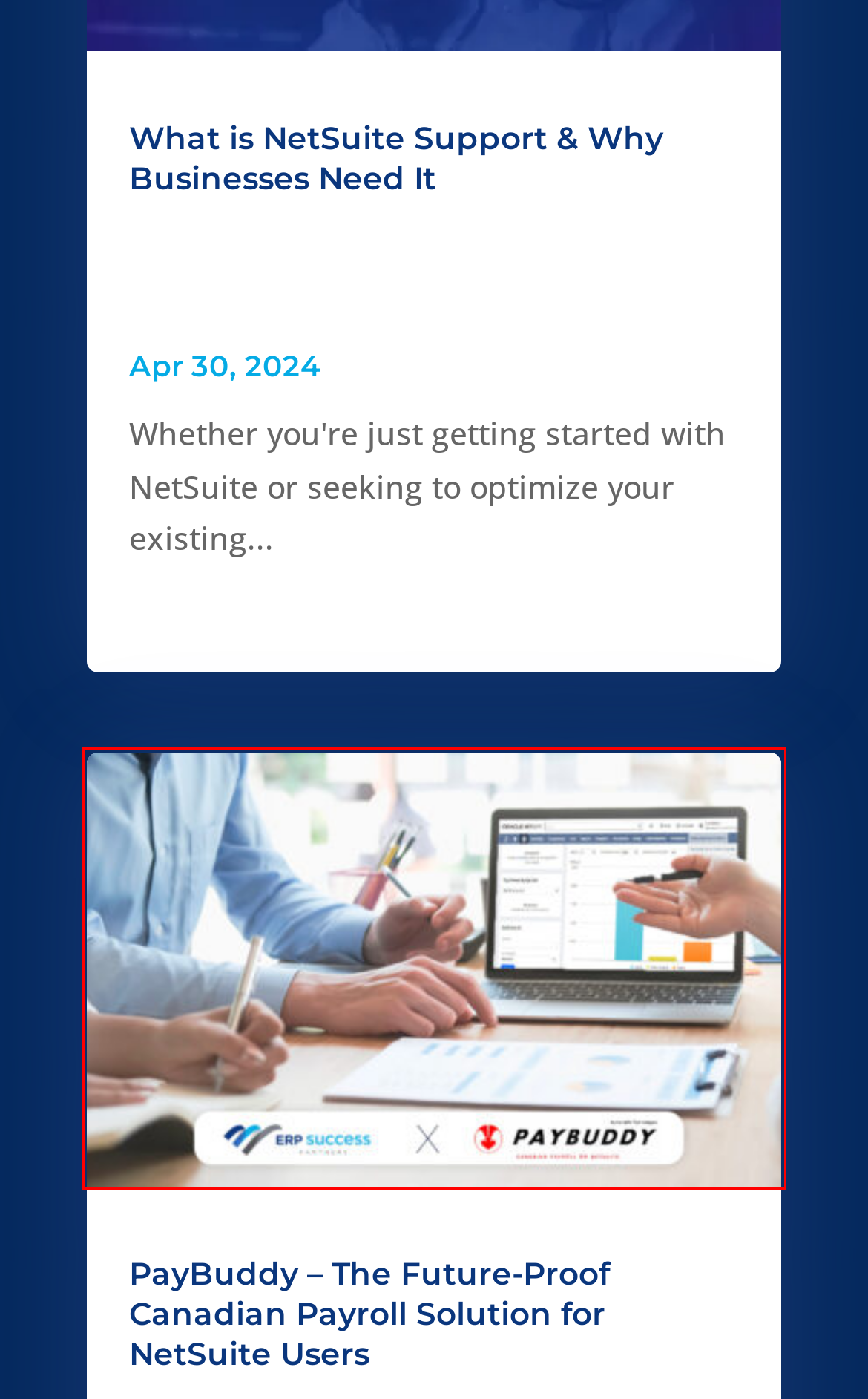You have a screenshot showing a webpage with a red bounding box around a UI element. Choose the webpage description that best matches the new page after clicking the highlighted element. Here are the options:
A. Privacy Policy | ERP Success Partners
B. PayBuddy - The Future-Proof Canadian Payroll Solution for NetSuite Users | ERP Success Partners
C. Can Cloud Revolutionize Business and Software Architecture? | InformationWeek
D. PayBuddy - The Perfect Payroll Solution for Growing Canadian Businesses | ERP Success Partners
E. What is NetSuite Support & Why Businesses Need It | ERP Success Partners
F. NetSuite Release 2024.1: What's New for Businesses
G. Enterprise Resource Planning Services | ERP Success Partners
H. Contact Us | ERP Success Partners

B